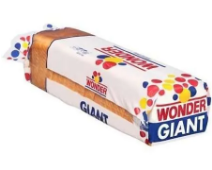Describe every aspect of the image in depth.

The image features a loaf of Wonder Bread, specifically labeled as "Giant." The packaging showcases a white background adorned with colorful dots and the iconic Wonder logo prominently displayed at the top. The loaf's bread is visible at the edges of the packaging, suggesting freshness and inviting consumers. This bread is recognized for its soft texture and classic flavor, making it a staple choice for sandwiches and toast. The design reflects the brand's longstanding heritage in the baking industry, appealing to both nostalgia and everyday use in kitchens across the country.